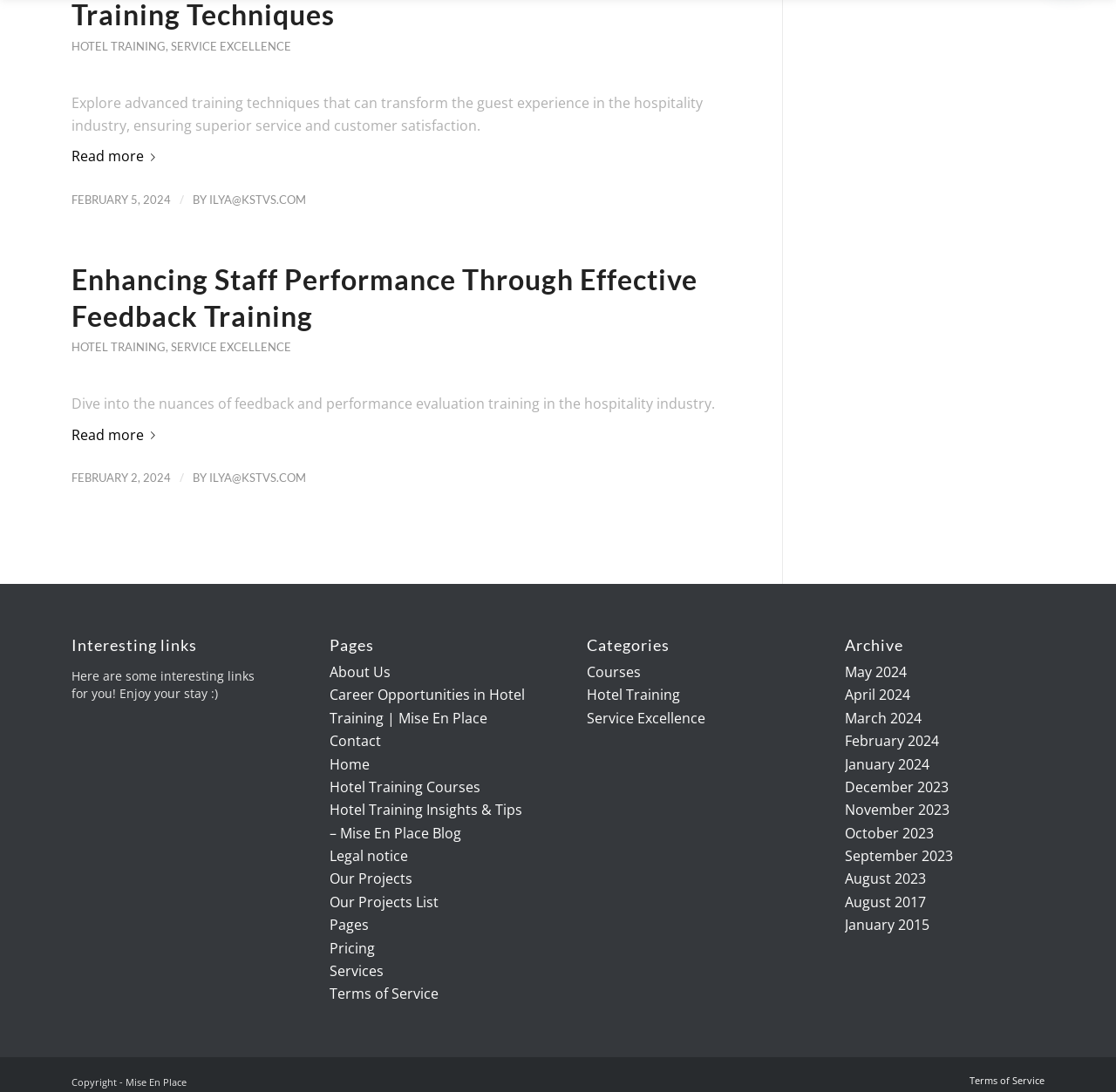What is the topic of the first article?
Look at the screenshot and respond with one word or a short phrase.

Hotel Training